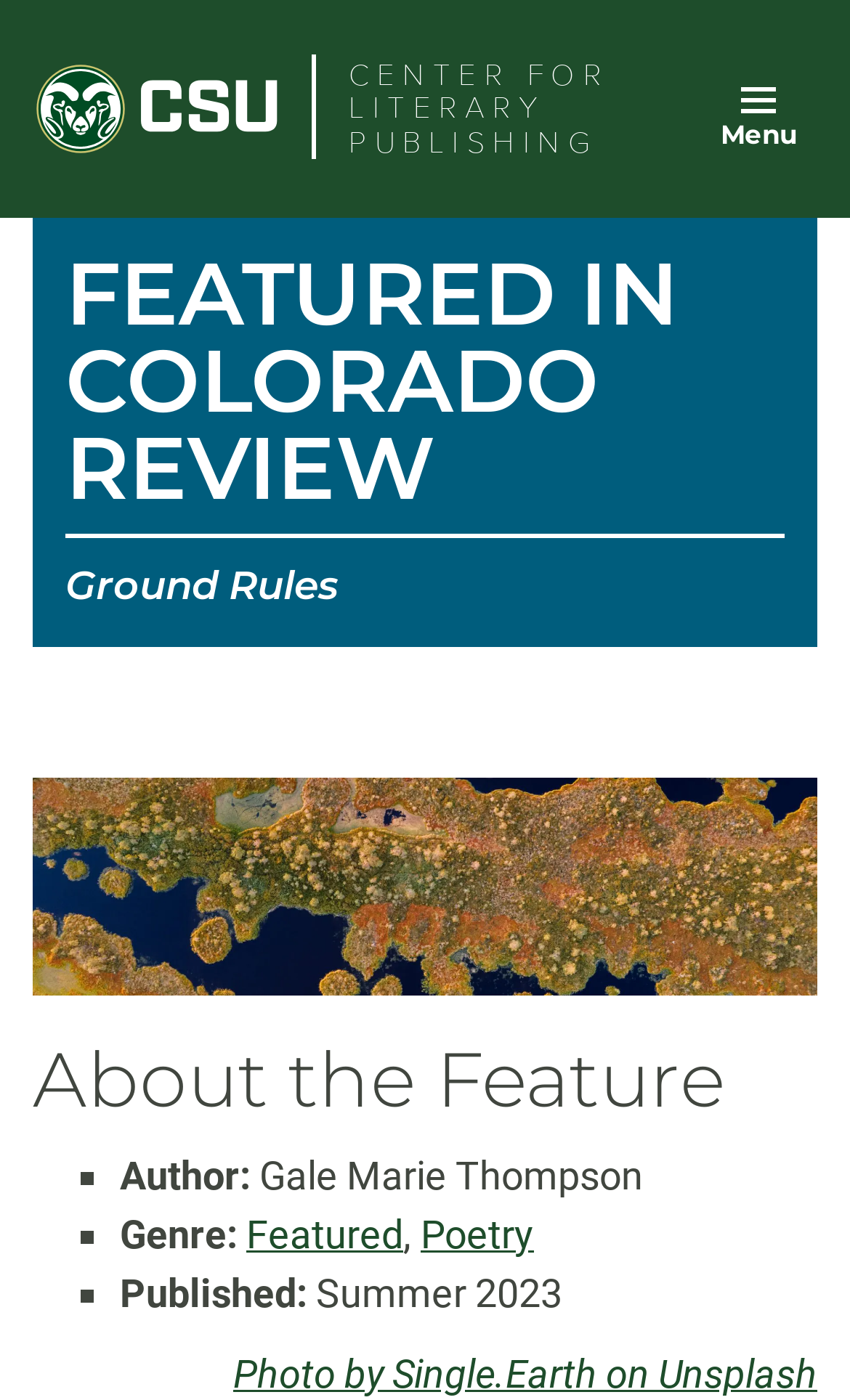Identify the main title of the webpage and generate its text content.

CENTER FOR LITERARY PUBLISHING
	